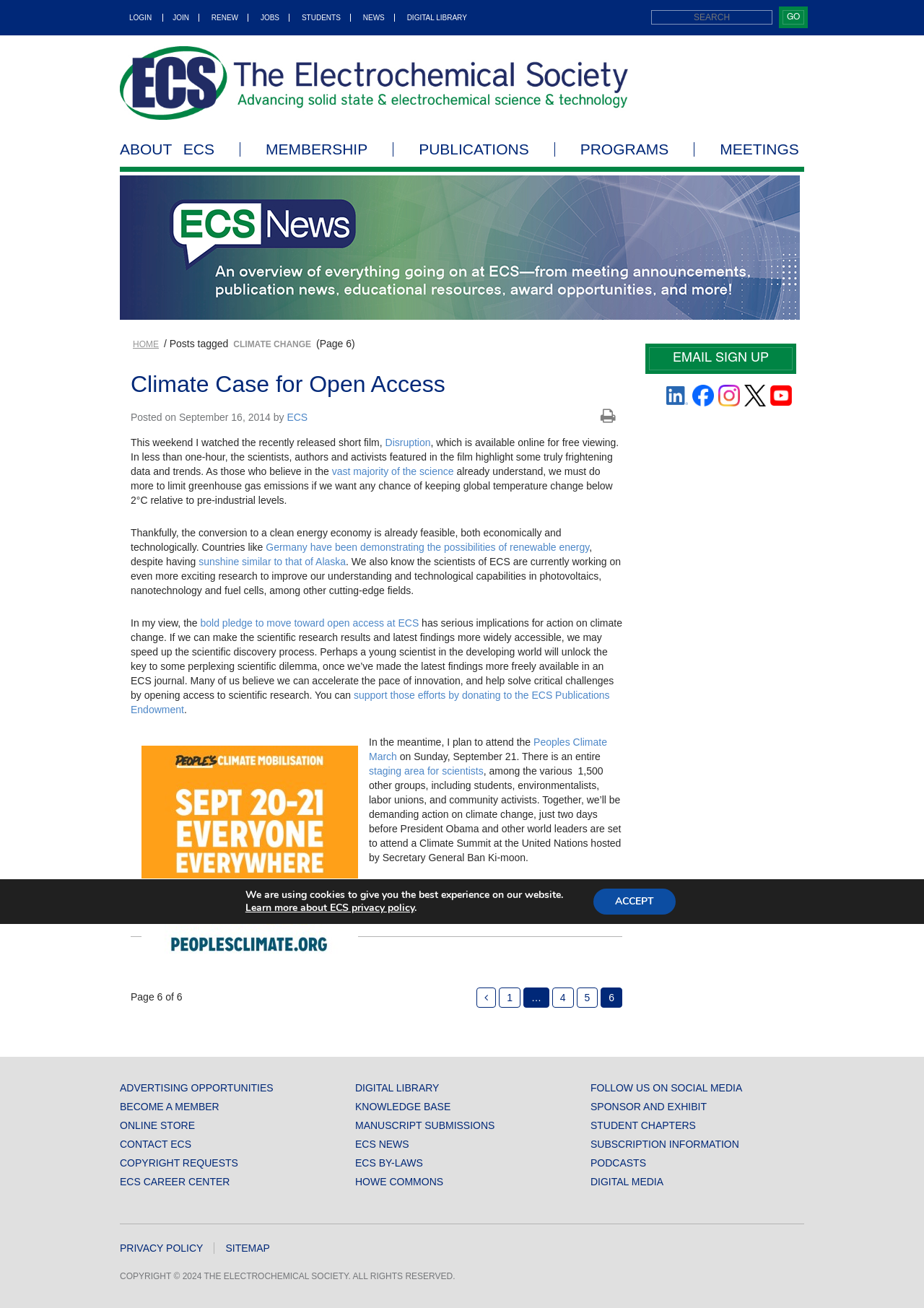Locate the bounding box for the described UI element: "staging area for scientists". Ensure the coordinates are four float numbers between 0 and 1, formatted as [left, top, right, bottom].

[0.399, 0.585, 0.523, 0.594]